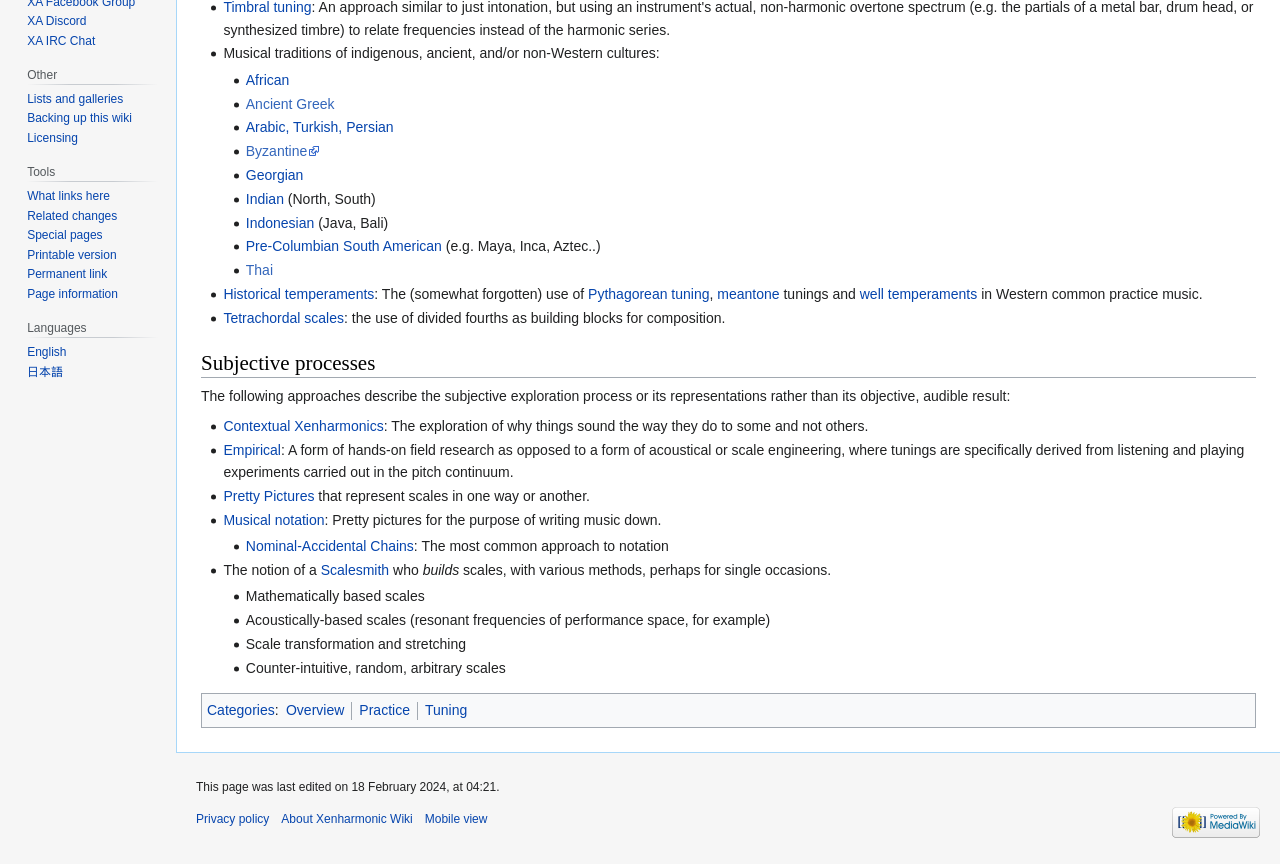Identify the bounding box for the UI element described as: "Empirical". Ensure the coordinates are four float numbers between 0 and 1, formatted as [left, top, right, bottom].

[0.175, 0.511, 0.22, 0.53]